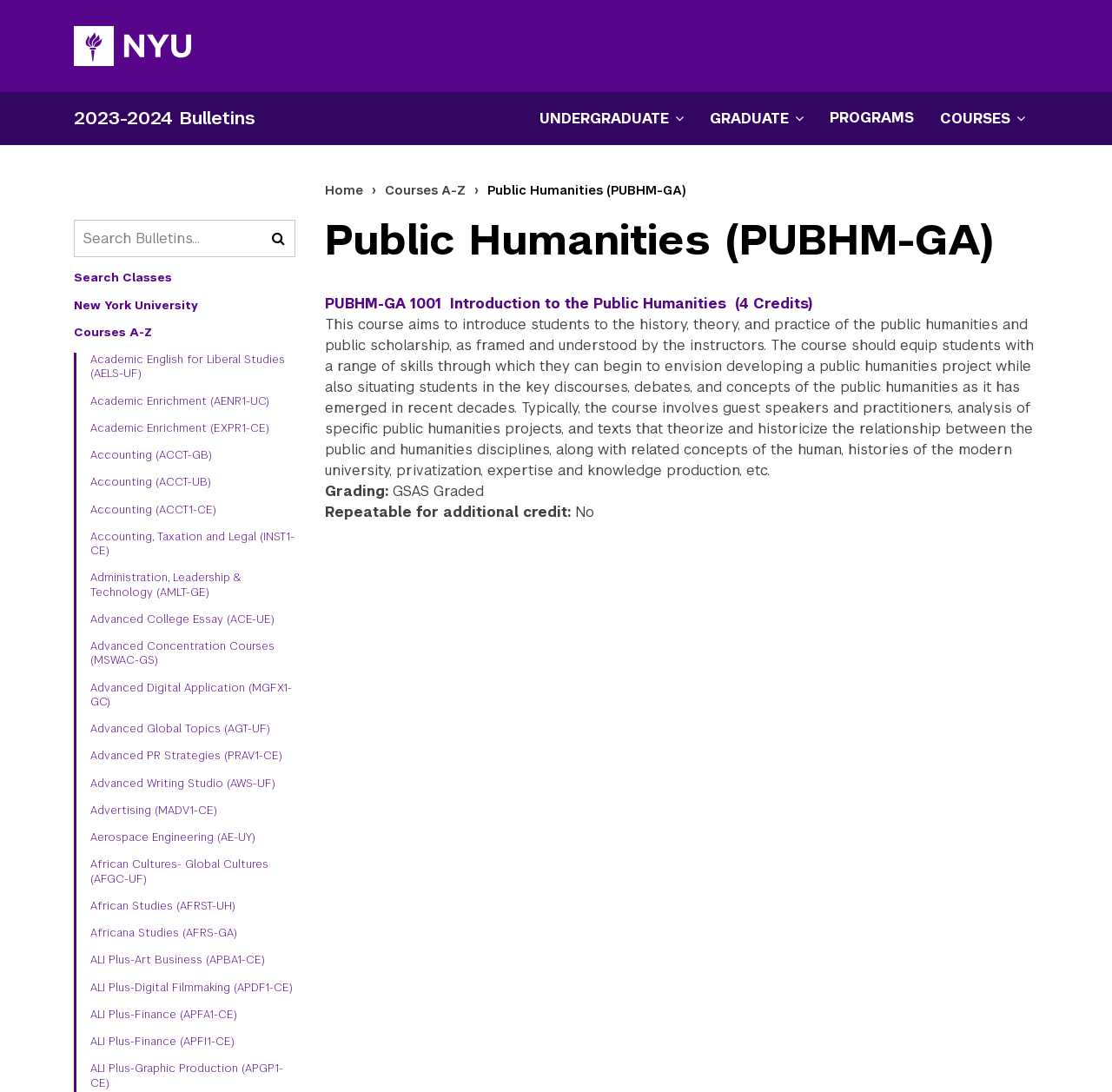Identify the bounding box coordinates of the area that should be clicked in order to complete the given instruction: "Check deposition author". The bounding box coordinates should be four float numbers between 0 and 1, i.e., [left, top, right, bottom].

None